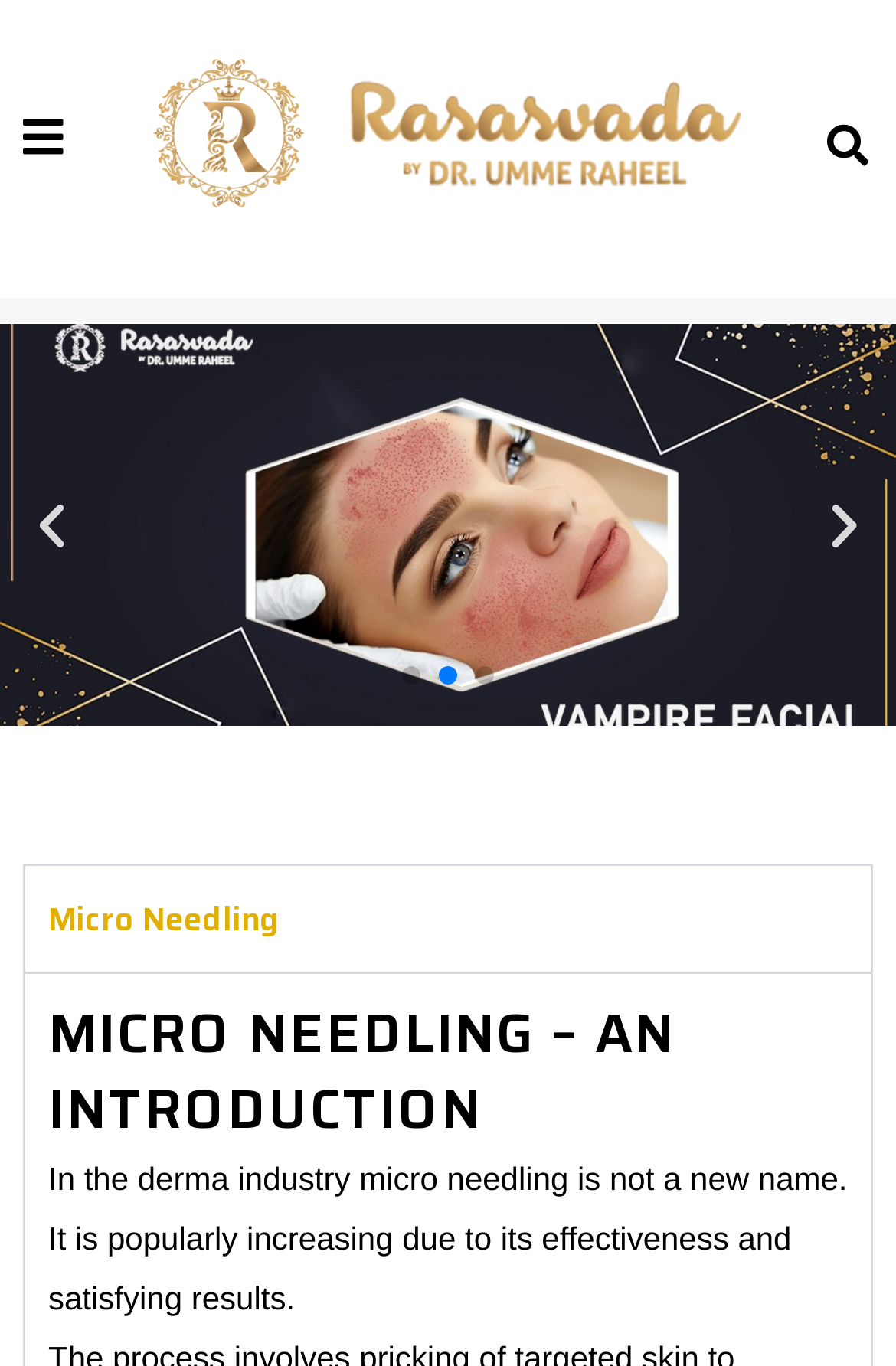Find the bounding box coordinates of the element to click in order to complete the given instruction: "View Micro Needling introduction."

[0.026, 0.632, 0.974, 0.711]